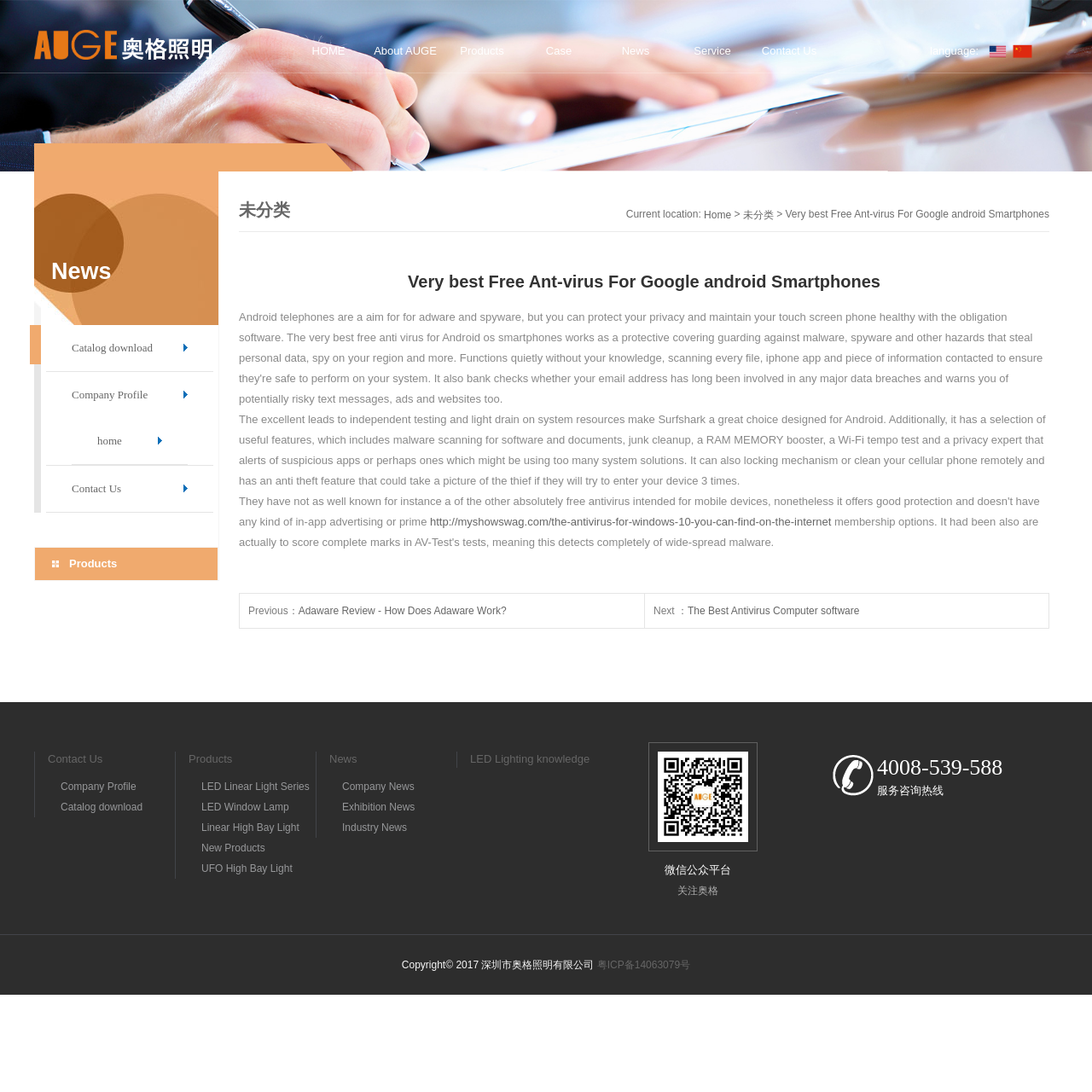Please determine the bounding box coordinates of the element to click in order to execute the following instruction: "Download the catalog". The coordinates should be four float numbers between 0 and 1, specified as [left, top, right, bottom].

[0.066, 0.297, 0.172, 0.34]